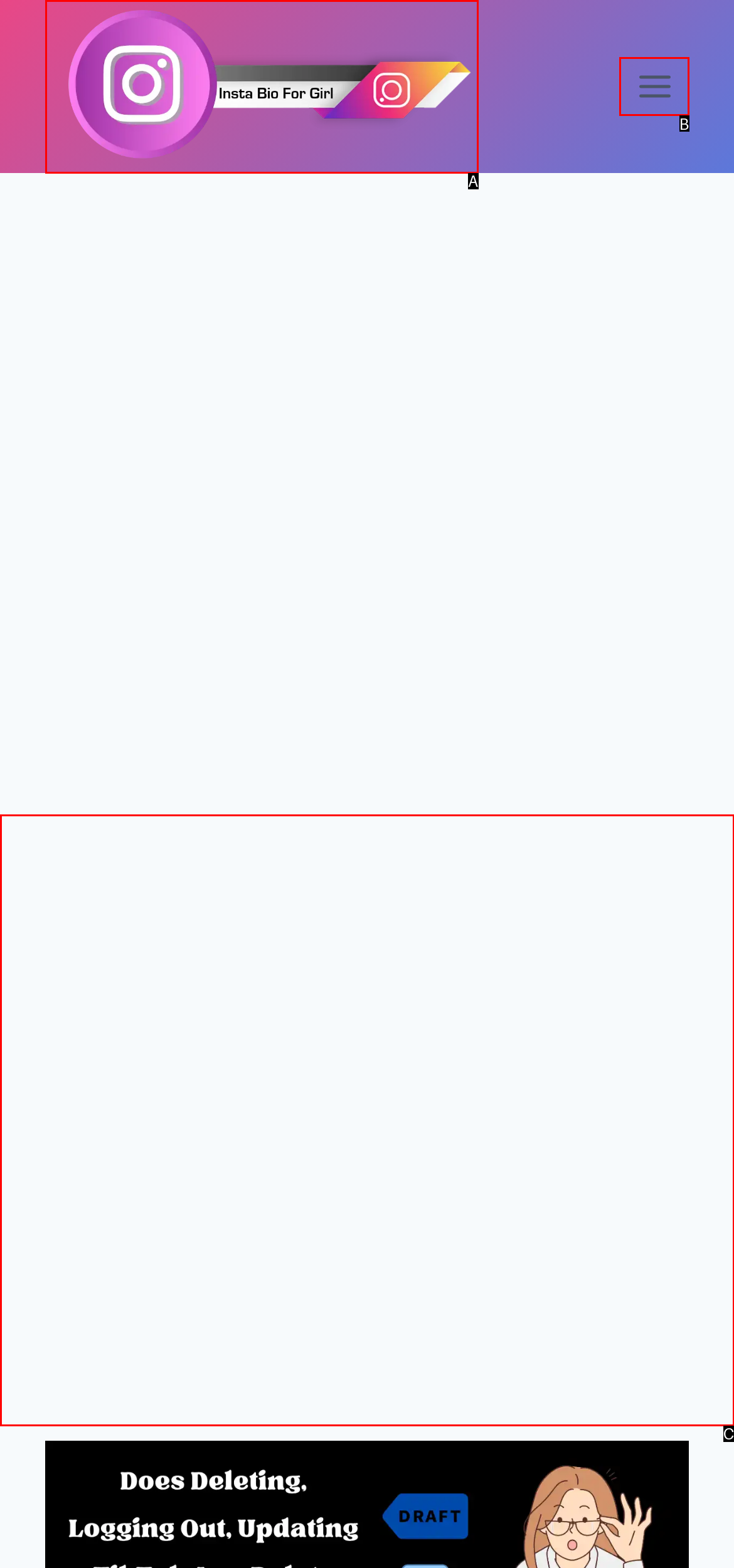Using the description: Click for details/to book, find the best-matching HTML element. Indicate your answer with the letter of the chosen option.

None